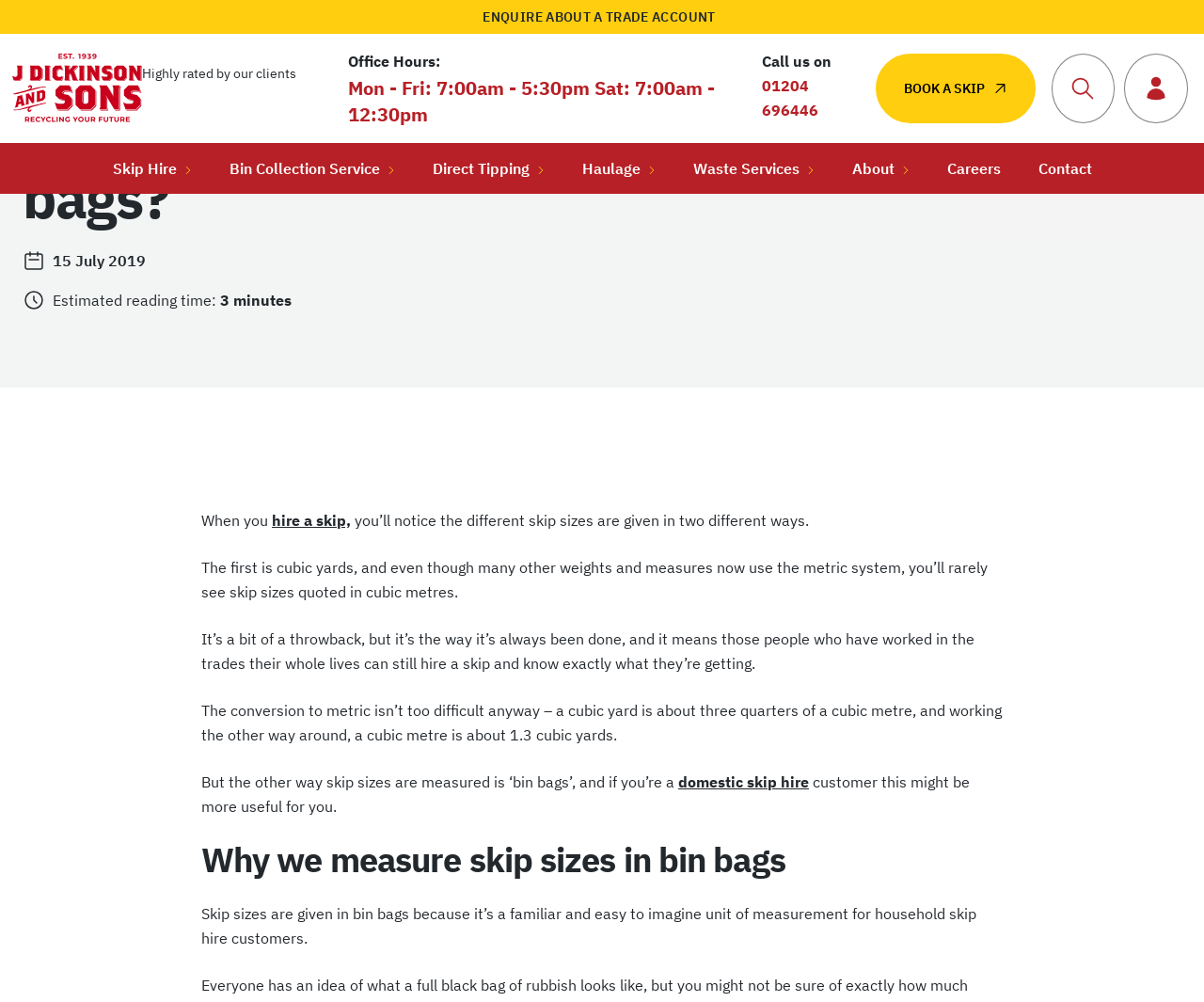Generate a comprehensive caption for the webpage you are viewing.

This webpage is about J Dickinson & Sons, a company that provides skip hire and other waste management services. At the top of the page, there is a navigation menu with links to various sections of the website, including "ENQUIRE ABOUT A TRADE ACCOUNT", "Return to the homepage", and "BOOK A SKIP". Below the navigation menu, there is a logo of J Dickinson & Sons and a brief description of the company.

On the left side of the page, there is a sidebar with links to different services offered by the company, including "Skip Hire", "Bin Collection Service", "Direct Tipping", and "Haulage". Each link has a corresponding icon next to it.

The main content of the page is an article titled "Why are skip sizes given in bin bags?" The article explains that skip sizes are measured in two ways: cubic yards and bin bags. The author notes that while many other weights and measures have switched to the metric system, the skip hire industry still uses cubic yards. The article also explains that bin bags are a more relatable unit of measurement for household skip hire customers.

Below the article, there is a section titled "What service do you require?" with links to different services offered by the company. There is also a contact form where users can fill in their details and send an enquiry to the company.

At the bottom of the page, there is a footer with links to the company's social media profiles, a link to the privacy policy, and a copyright notice.